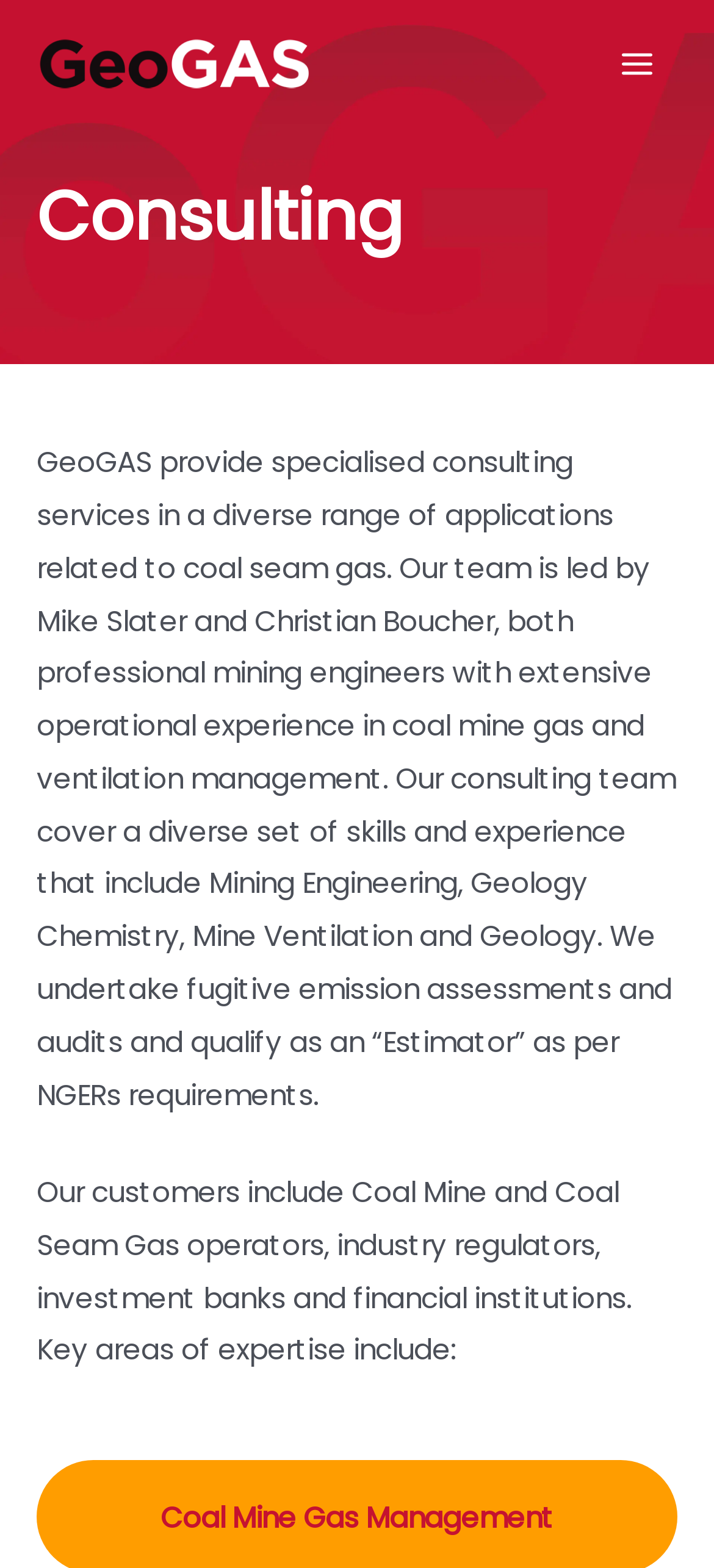What is one of the areas of expertise?
Refer to the image and provide a one-word or short phrase answer.

Coal Mine Gas Management